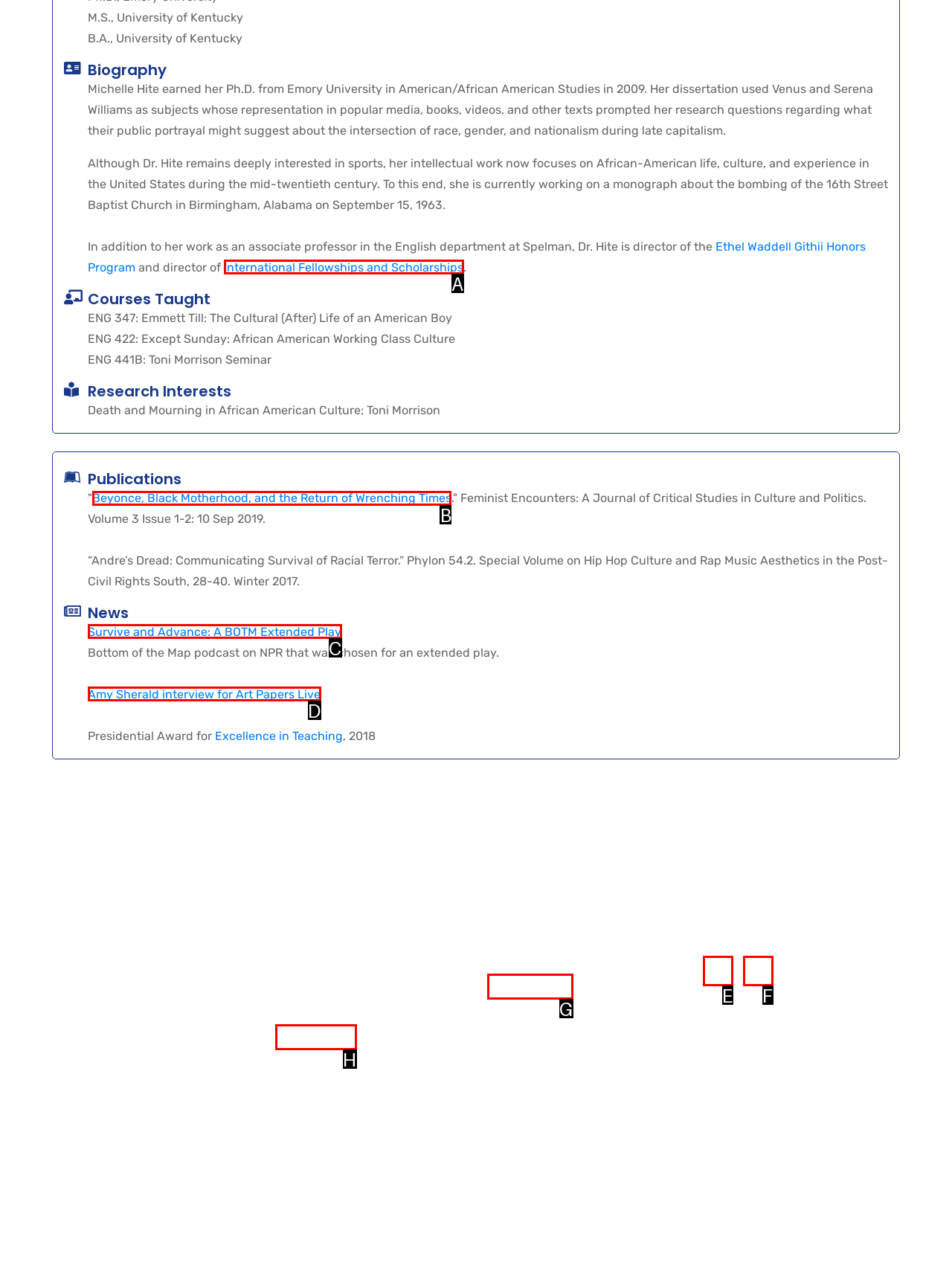Identify the HTML element to click to fulfill this task: View the publication 'Beyonce, Black Motherhood, and the Return of Wrenching Times'
Answer with the letter from the given choices.

B